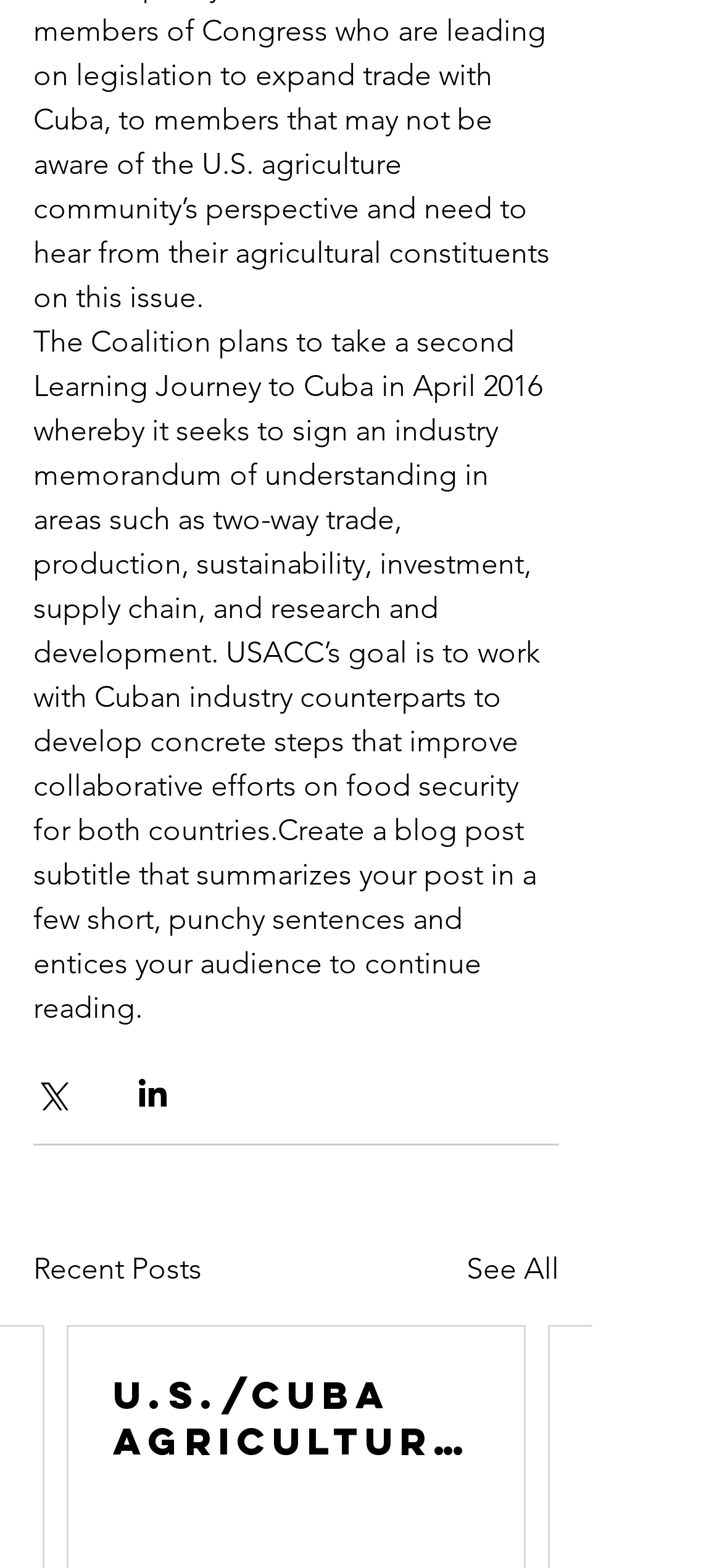Where is the Learning Journey planned to take place?
Identify the answer in the screenshot and reply with a single word or phrase.

Cuba